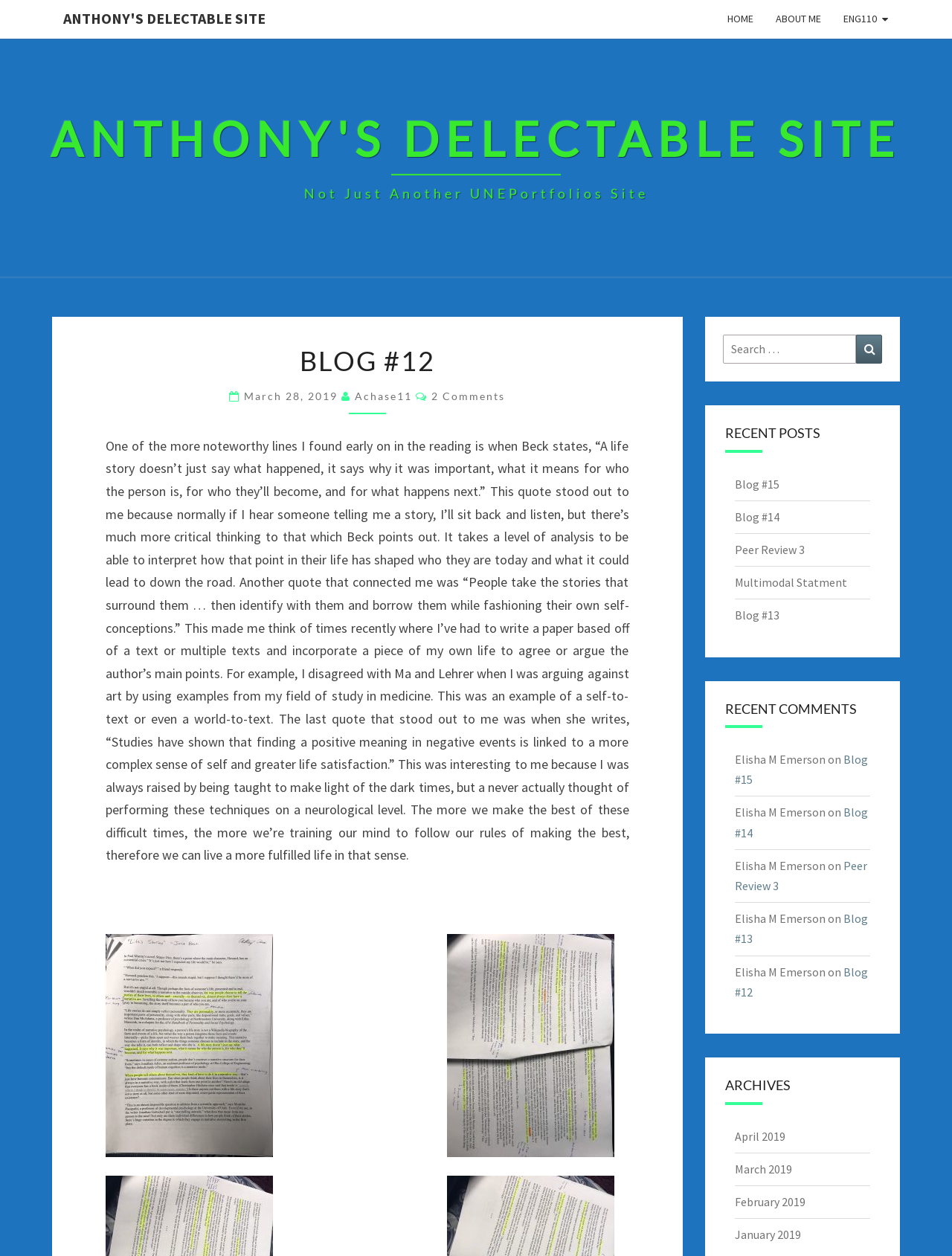Please answer the following question using a single word or phrase: 
What is the date of the current blog post?

March 28, 2019